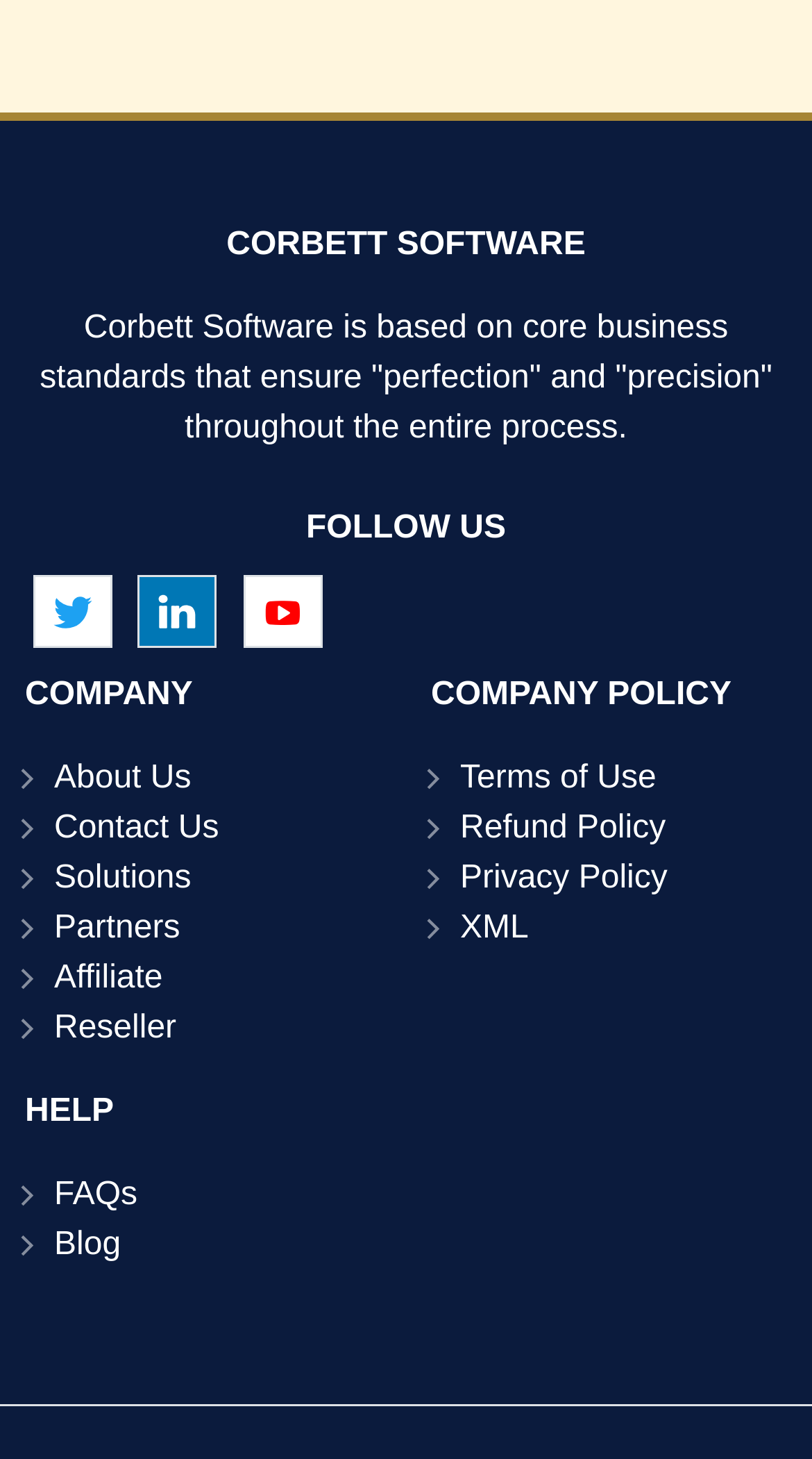Please determine the bounding box coordinates for the element that should be clicked to follow these instructions: "Learn more about the company".

[0.067, 0.521, 0.235, 0.545]